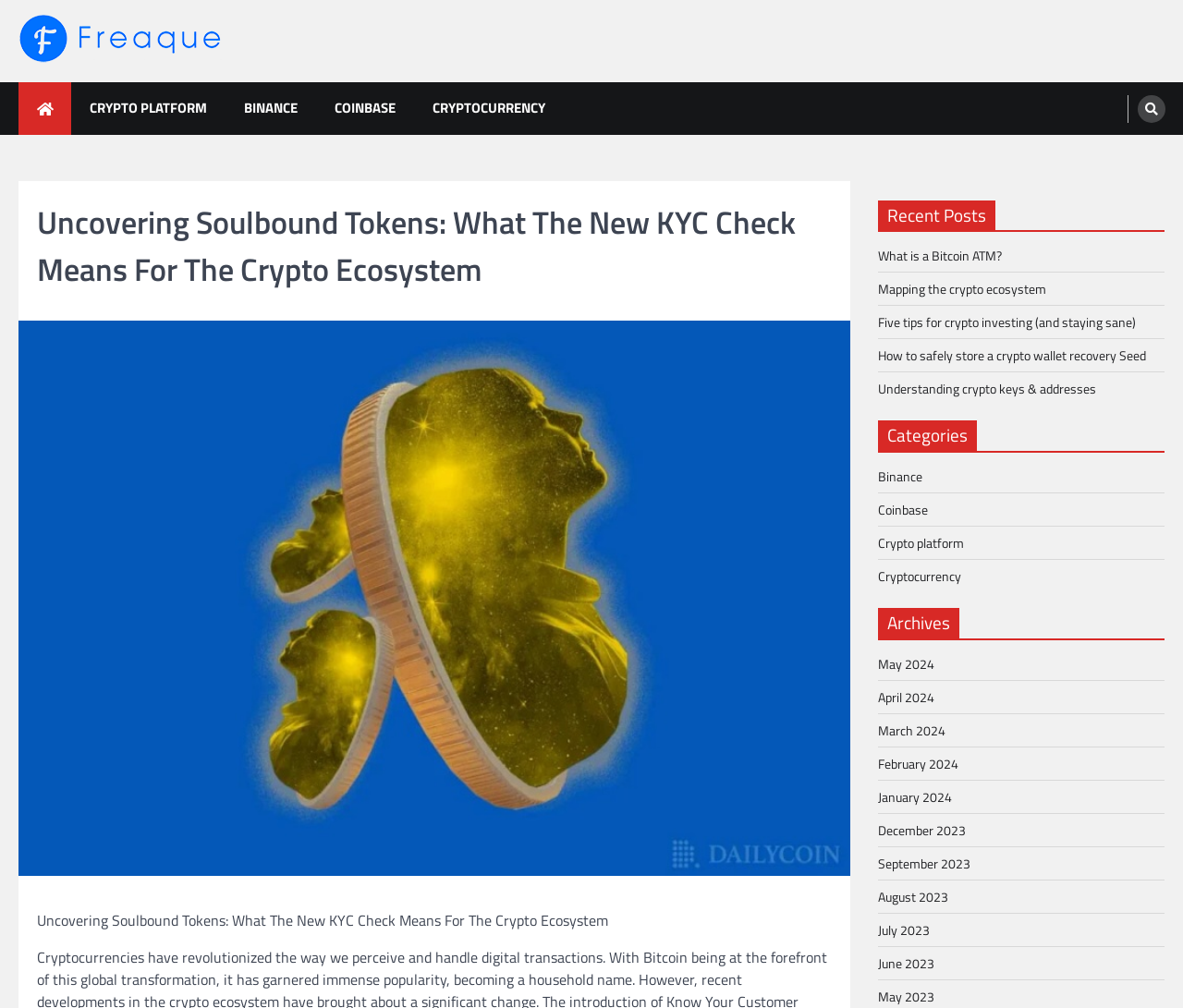How many recent posts are listed?
Answer the question in as much detail as possible.

The recent posts are listed under the 'Recent Posts' heading, which has a bounding box of [0.742, 0.199, 0.984, 0.231]. There are five links listed under this heading, which are 'What is a Bitcoin ATM?', 'Mapping the crypto ecosystem', 'Five tips for crypto investing (and staying sane)', 'How to safely store a crypto wallet recovery Seed', and 'Understanding crypto keys & addresses'. Therefore, there are five recent posts listed.